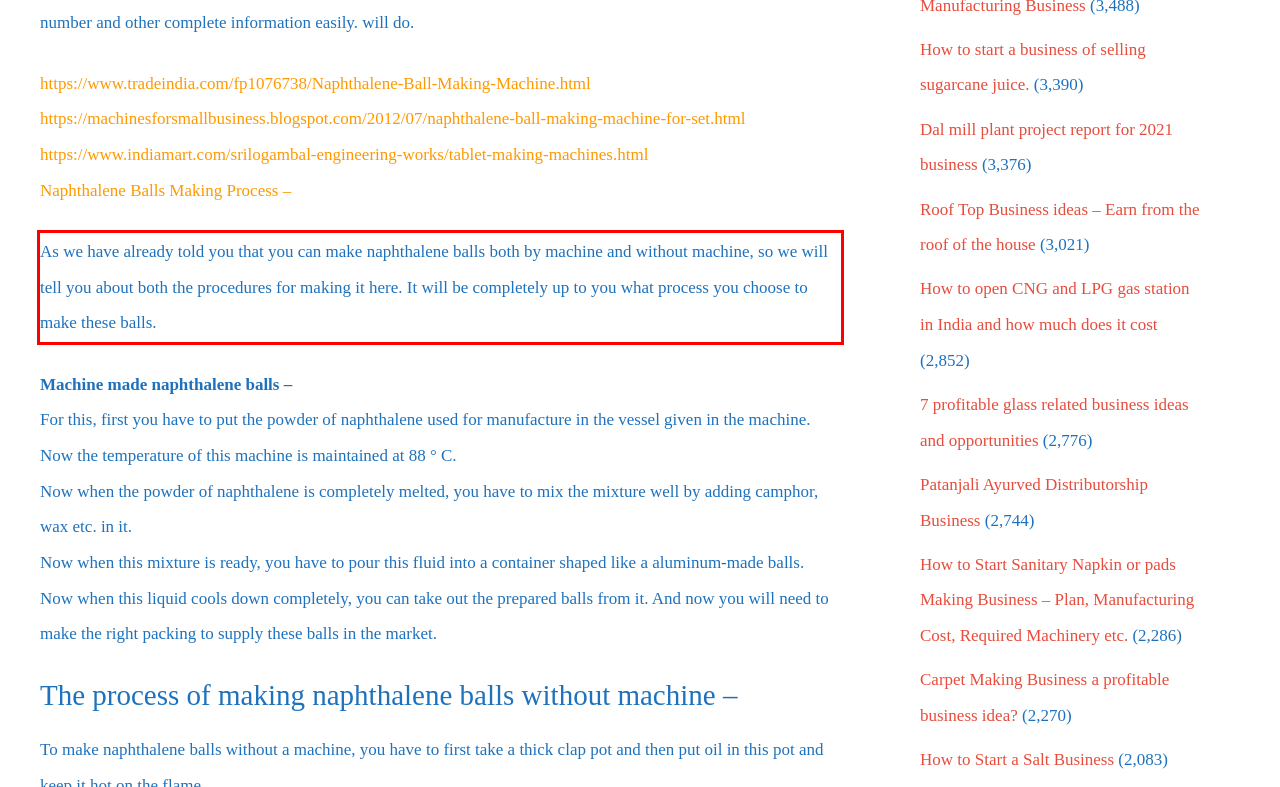You are presented with a screenshot containing a red rectangle. Extract the text found inside this red bounding box.

As we have already told you that you can make naphthalene balls both by machine and without machine, so we will tell you about both the procedures for making it here. It will be completely up to you what process you choose to make these balls.